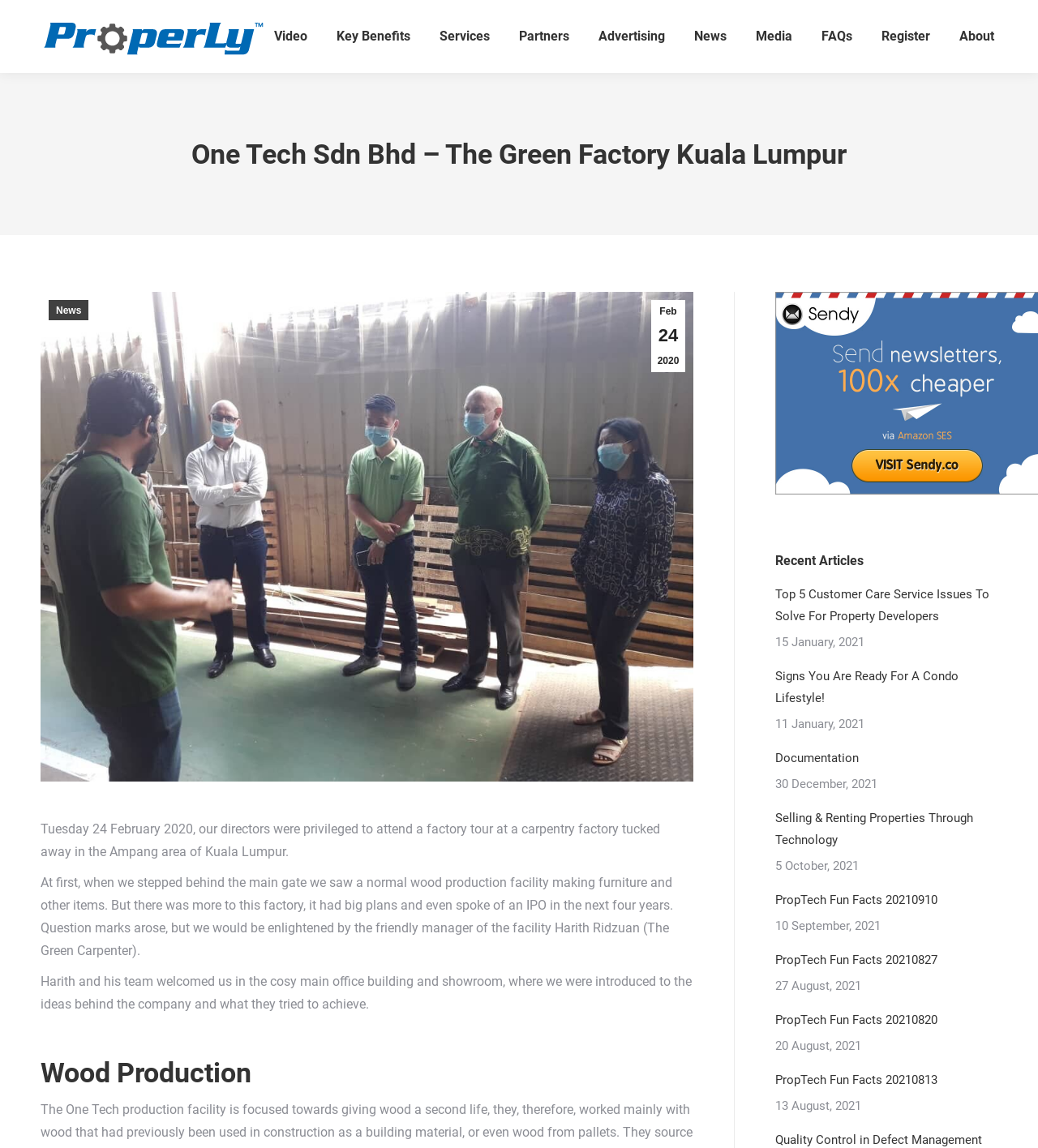Determine the bounding box coordinates for the area that needs to be clicked to fulfill this task: "Go to the top of the page". The coordinates must be given as four float numbers between 0 and 1, i.e., [left, top, right, bottom].

[0.961, 0.869, 0.992, 0.897]